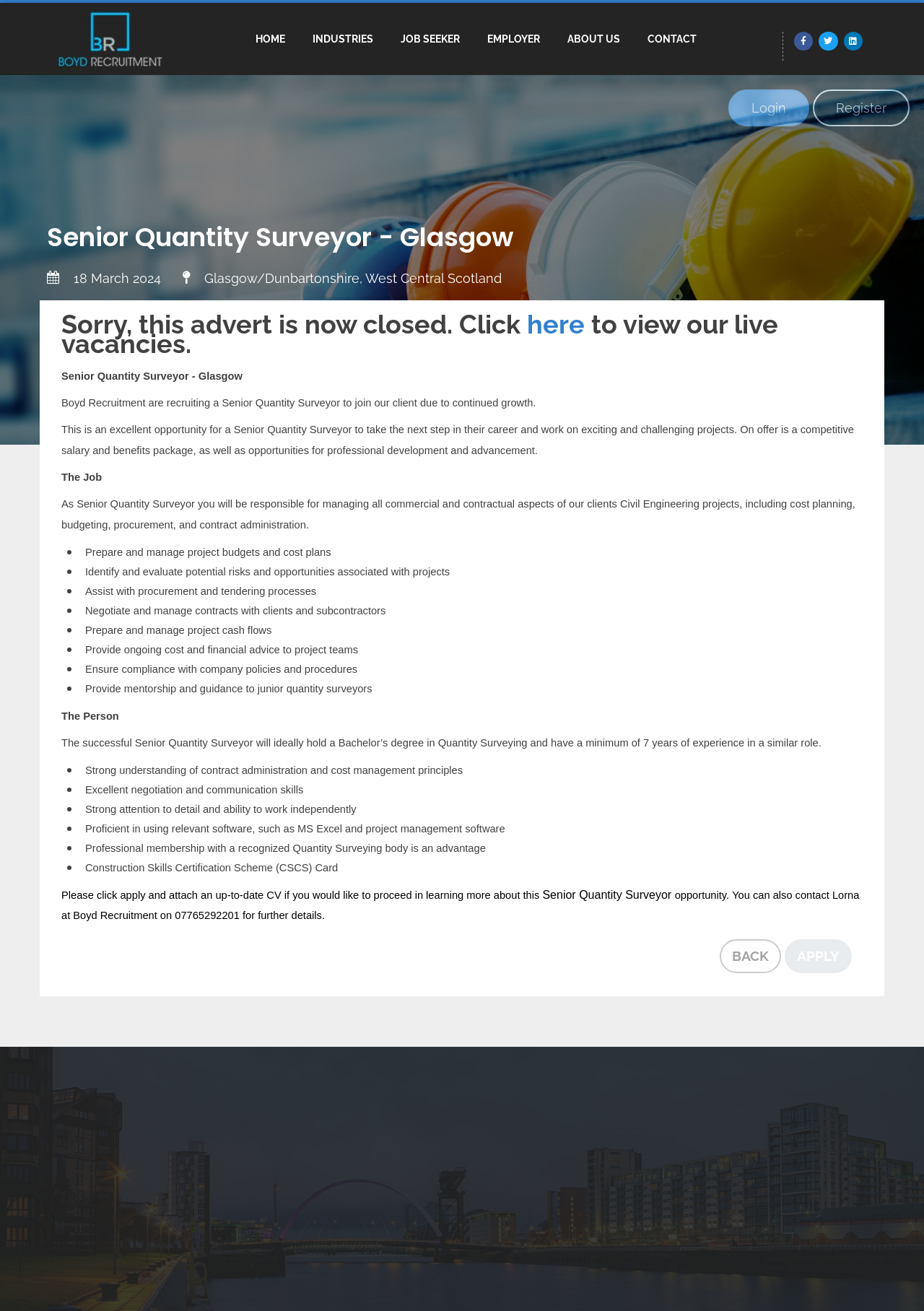Using the details from the image, please elaborate on the following question: What is the job title of the vacancy?

The job title of the vacancy can be found in the heading of the webpage, which is 'Senior Quantity Surveyor - Glasgow'. This heading is located at the top of the webpage and is the main title of the job advertisement.